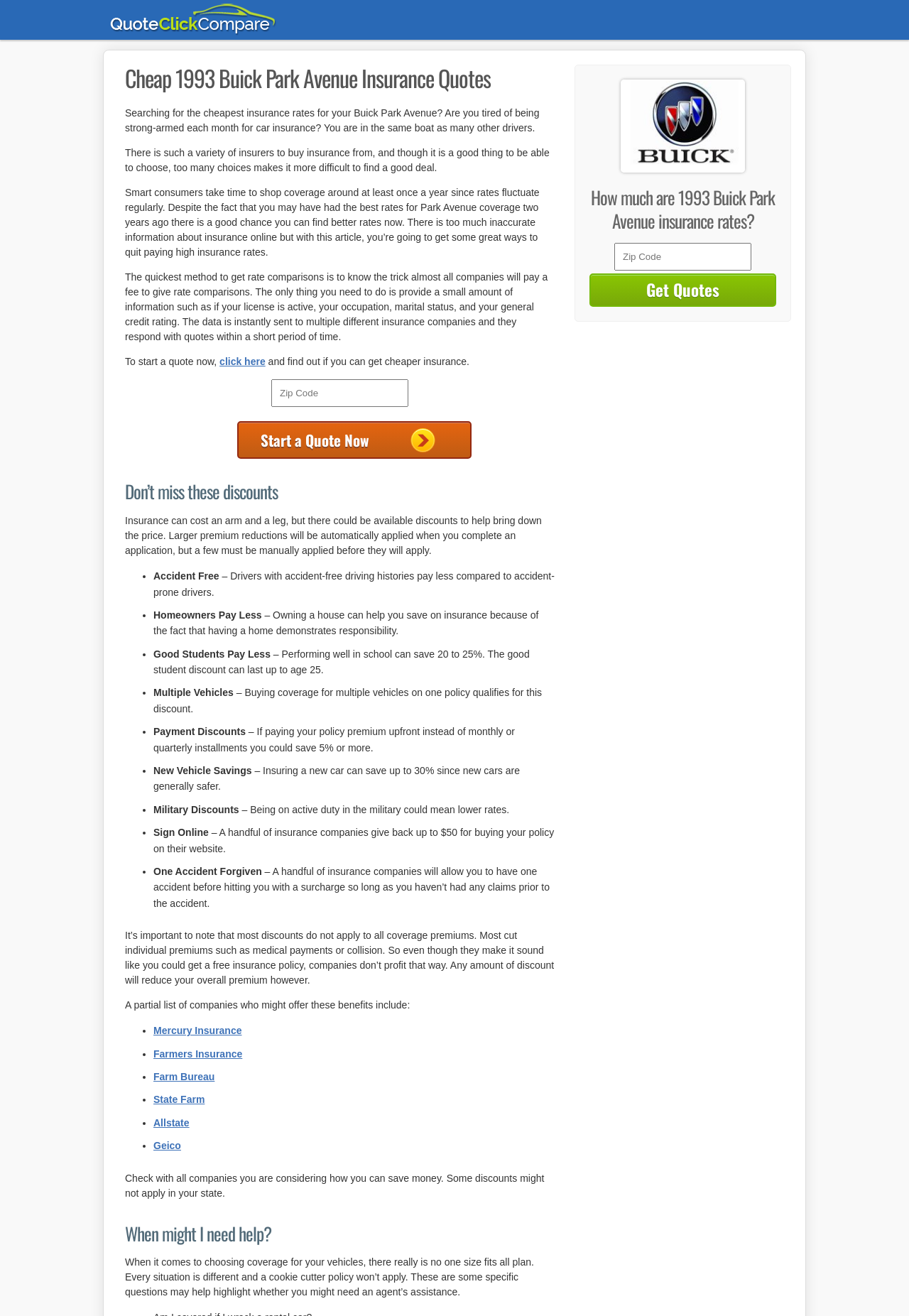Bounding box coordinates should be provided in the format (top-left x, top-left y, bottom-right x, bottom-right y) with all values between 0 and 1. Identify the bounding box for this UI element: name="zipcode" placeholder="Zip Code"

[0.298, 0.288, 0.449, 0.309]